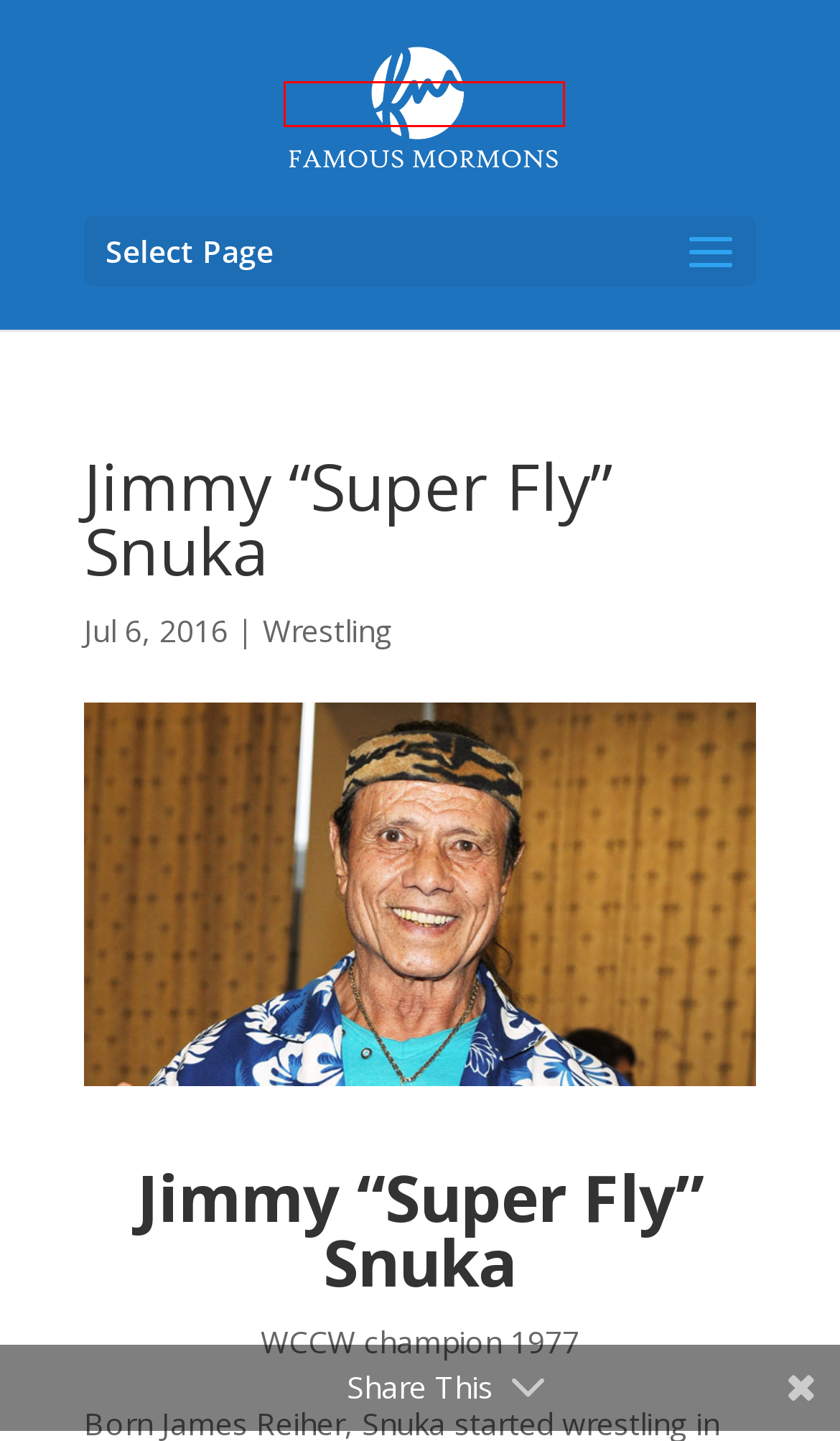Review the screenshot of a webpage that includes a red bounding box. Choose the most suitable webpage description that matches the new webpage after clicking the element within the red bounding box. Here are the candidates:
A. Aaron Holker - Famous Mormons
B. Contact Us - Famous Mormons
C. Mark Schultz - Famous Mormons
D. Famous Mormons Home Page - Famous Mormons
E. About - Famous Mormons
F. Wrestling | Famous Mormon Wrestlers | Famousmormons.net
G. Dustin Tillman - Famous Mormons
H. Cael Sanderson - Famous Mormons

D